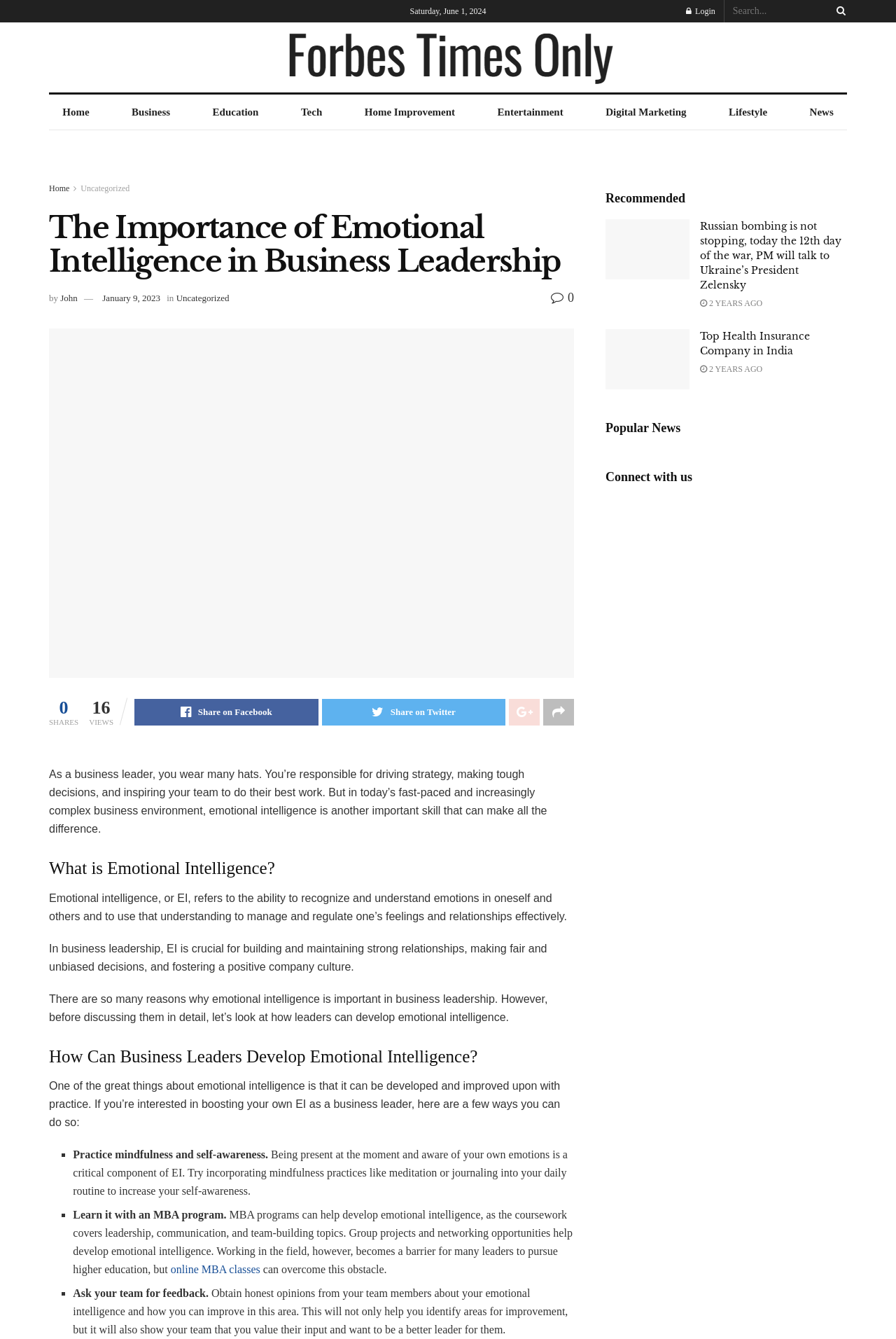Please give the bounding box coordinates of the area that should be clicked to fulfill the following instruction: "Share the article on Facebook". The coordinates should be in the format of four float numbers from 0 to 1, i.e., [left, top, right, bottom].

[0.15, 0.522, 0.355, 0.542]